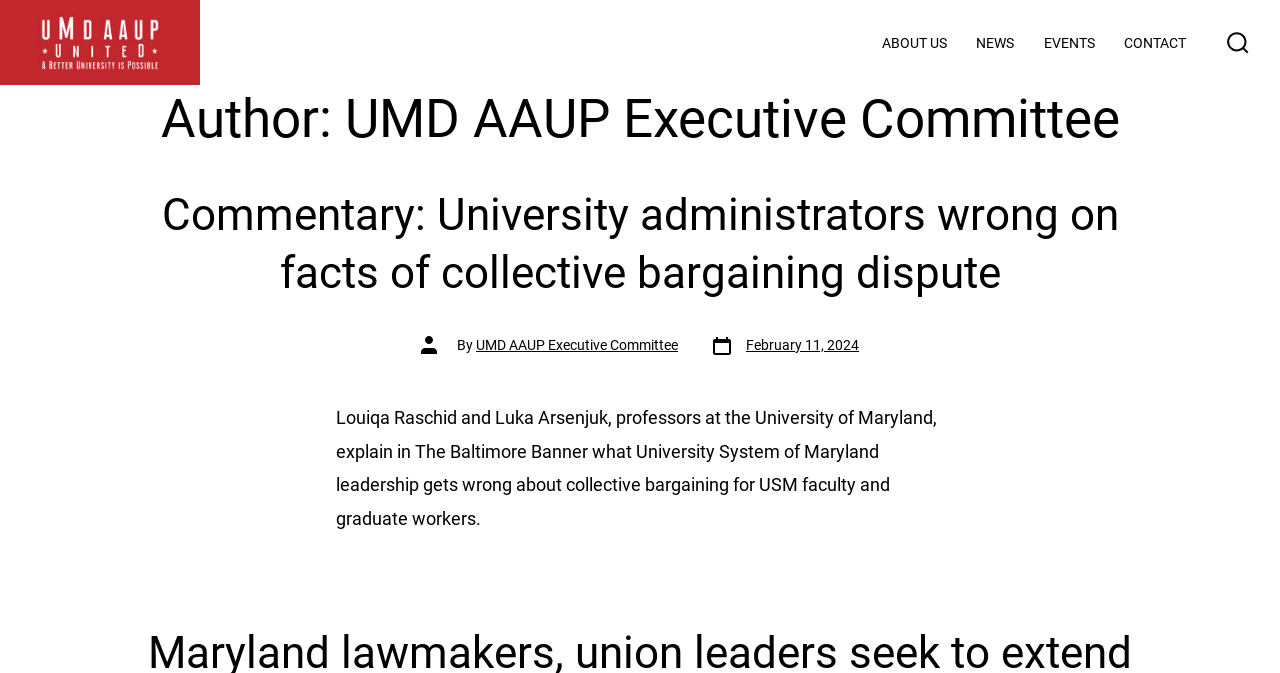Can you locate the main headline on this webpage and provide its text content?

Author: UMD AAUP Executive Committee